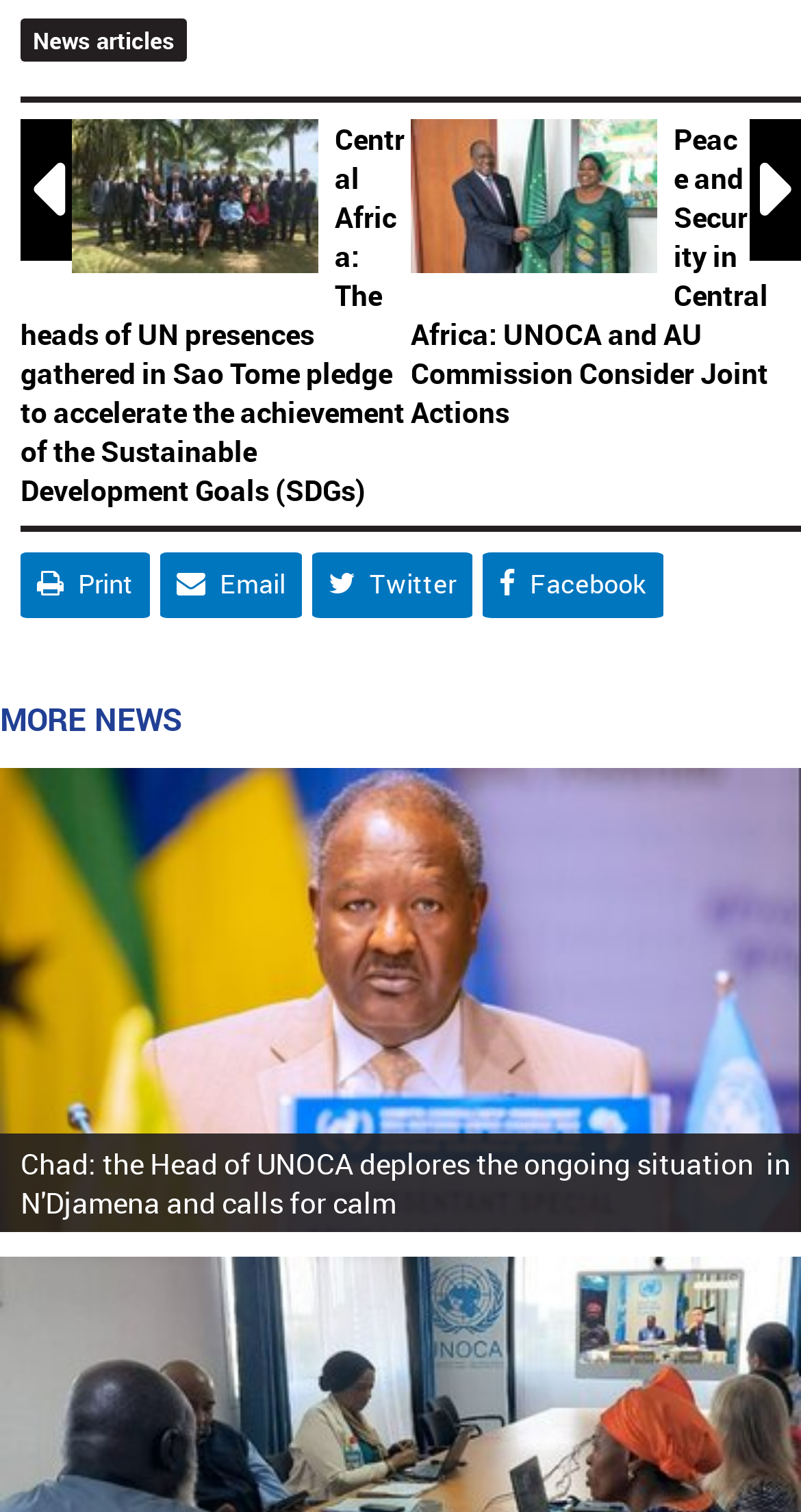Please identify the bounding box coordinates of the element that needs to be clicked to perform the following instruction: "Follow on LinkedIn".

None